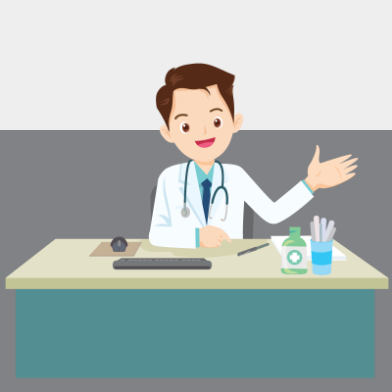Please answer the following query using a single word or phrase: 
What is on the desk besides the computer keyboard?

notepad and a green bottle